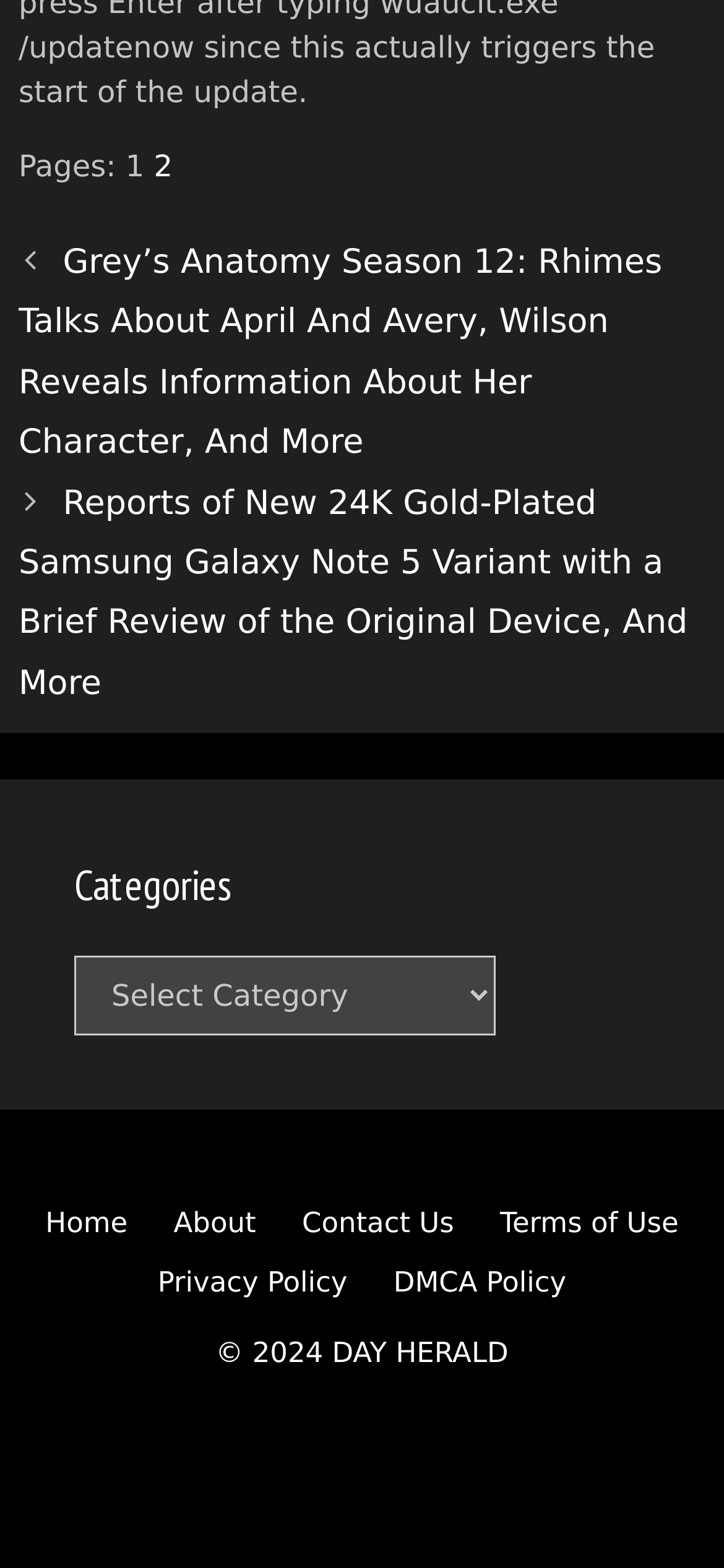Please identify the bounding box coordinates of the element that needs to be clicked to execute the following command: "view terms of use". Provide the bounding box using four float numbers between 0 and 1, formatted as [left, top, right, bottom].

[0.691, 0.769, 0.937, 0.79]